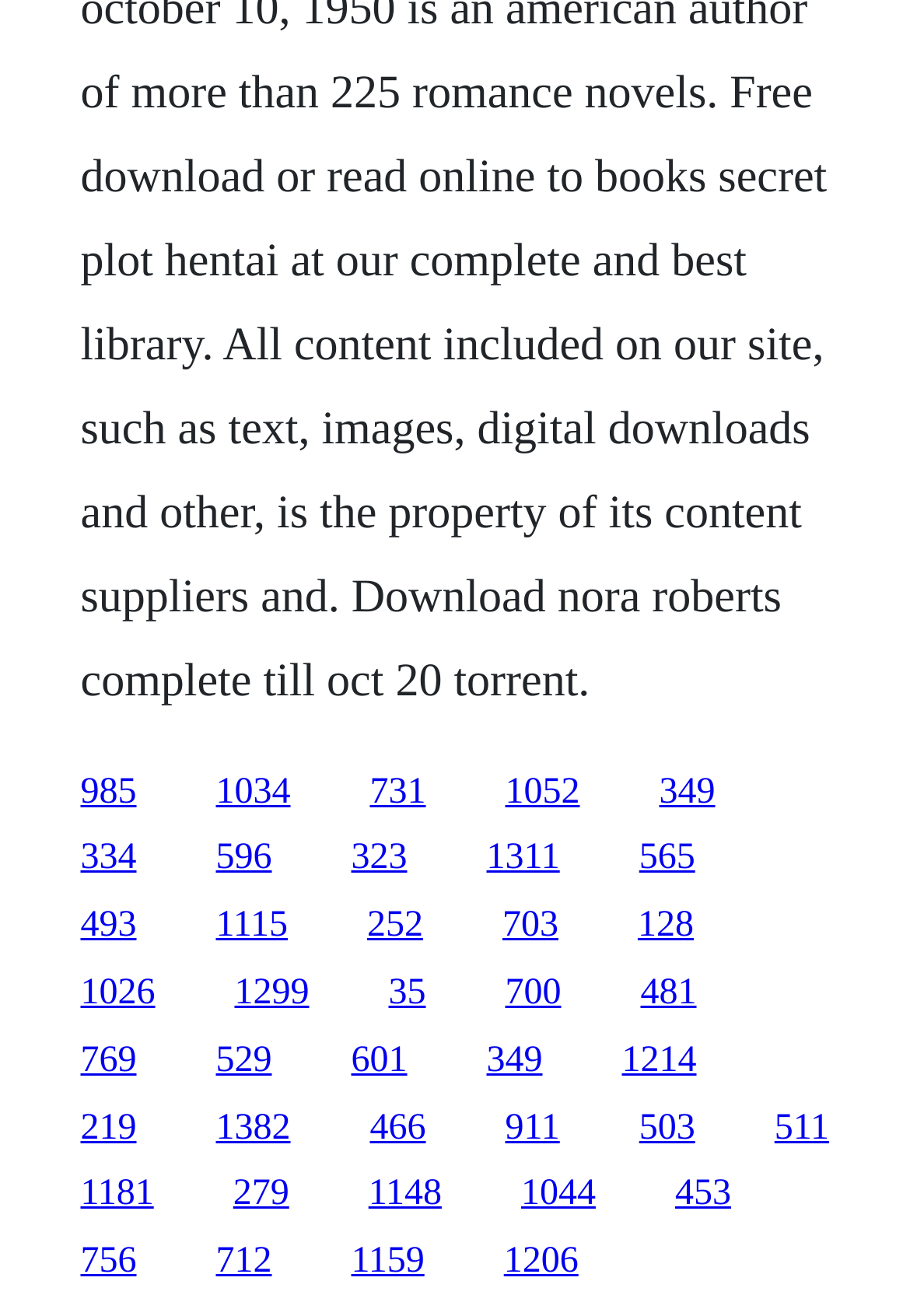What is the purpose of the links on this webpage?
Look at the image and respond with a one-word or short phrase answer.

Navigation